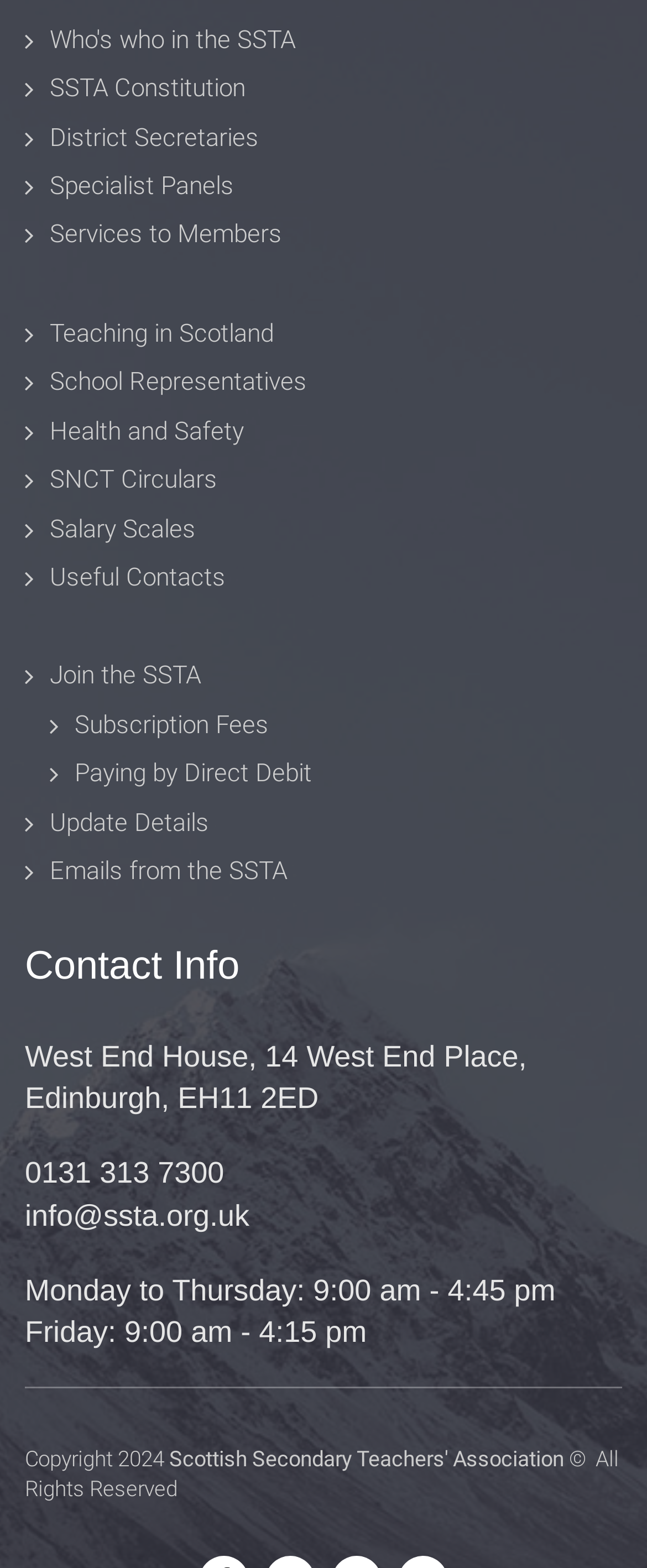Determine the bounding box coordinates of the region to click in order to accomplish the following instruction: "Learn about Teaching in Scotland". Provide the coordinates as four float numbers between 0 and 1, specifically [left, top, right, bottom].

[0.077, 0.203, 0.423, 0.222]